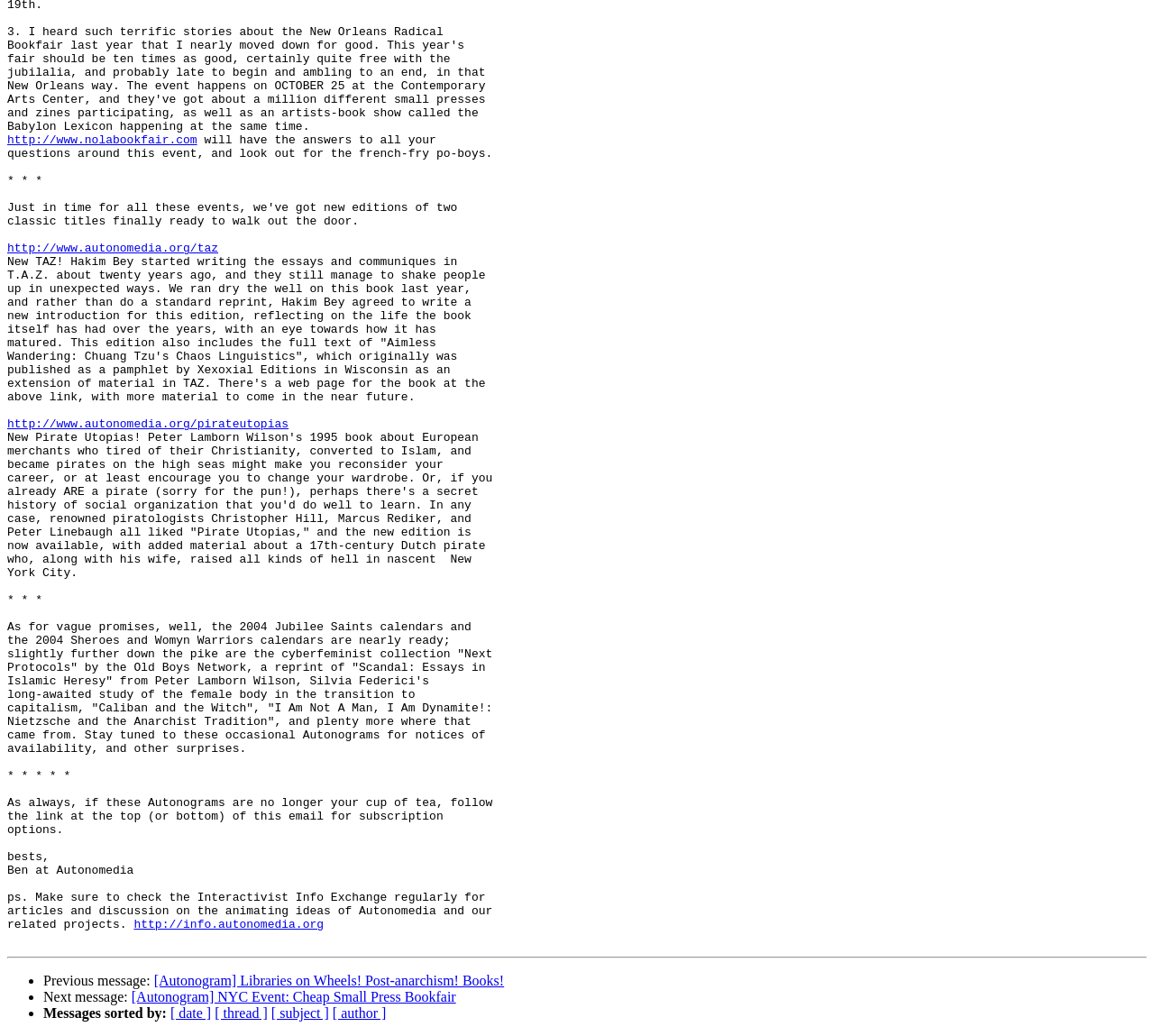Identify the bounding box of the HTML element described here: "[ subject ]". Provide the coordinates as four float numbers between 0 and 1: [left, top, right, bottom].

[0.235, 0.971, 0.285, 0.986]